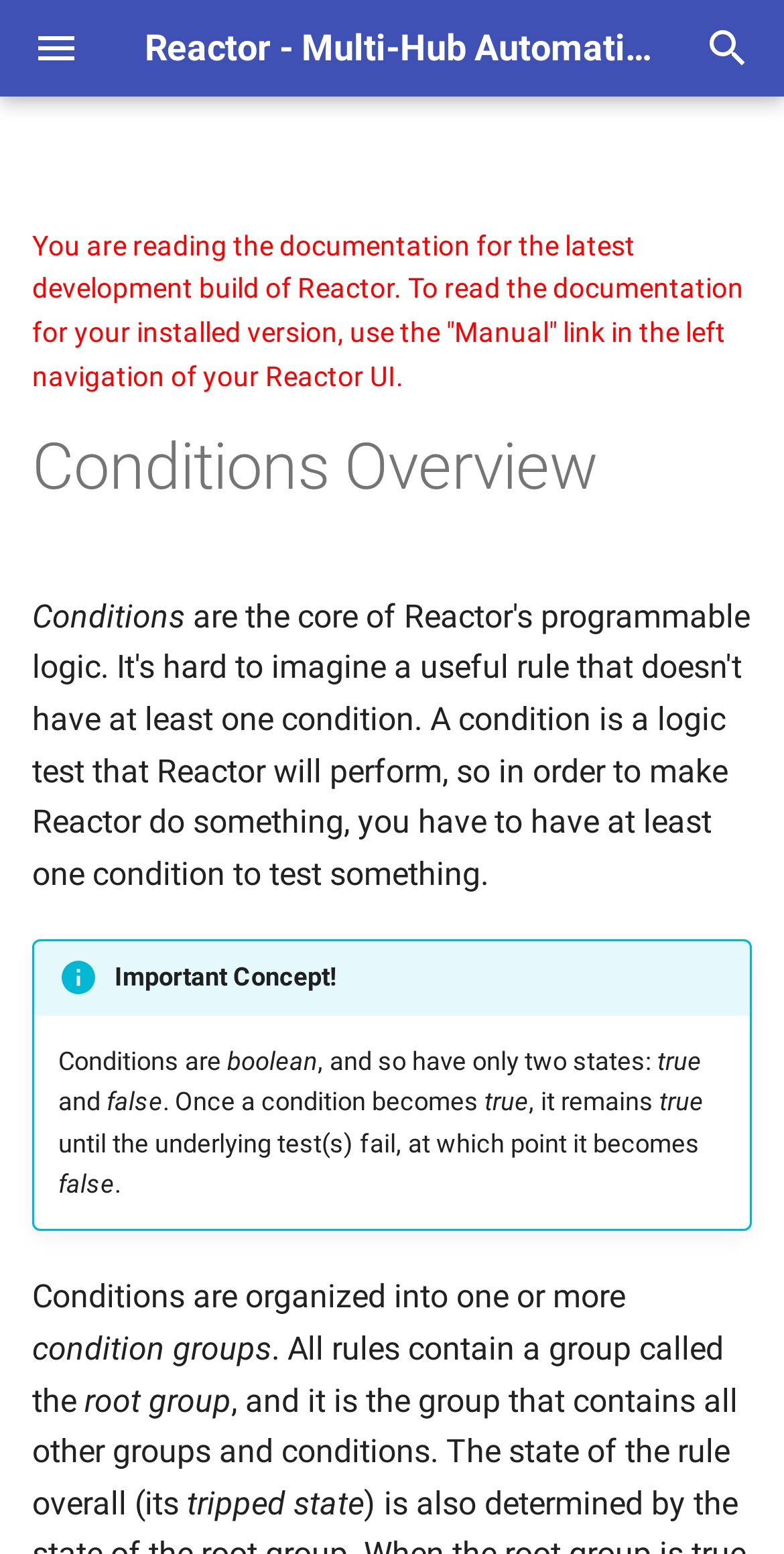Pinpoint the bounding box coordinates of the clickable element to carry out the following instruction: "Click on Overview."

[0.0, 0.145, 0.621, 0.207]